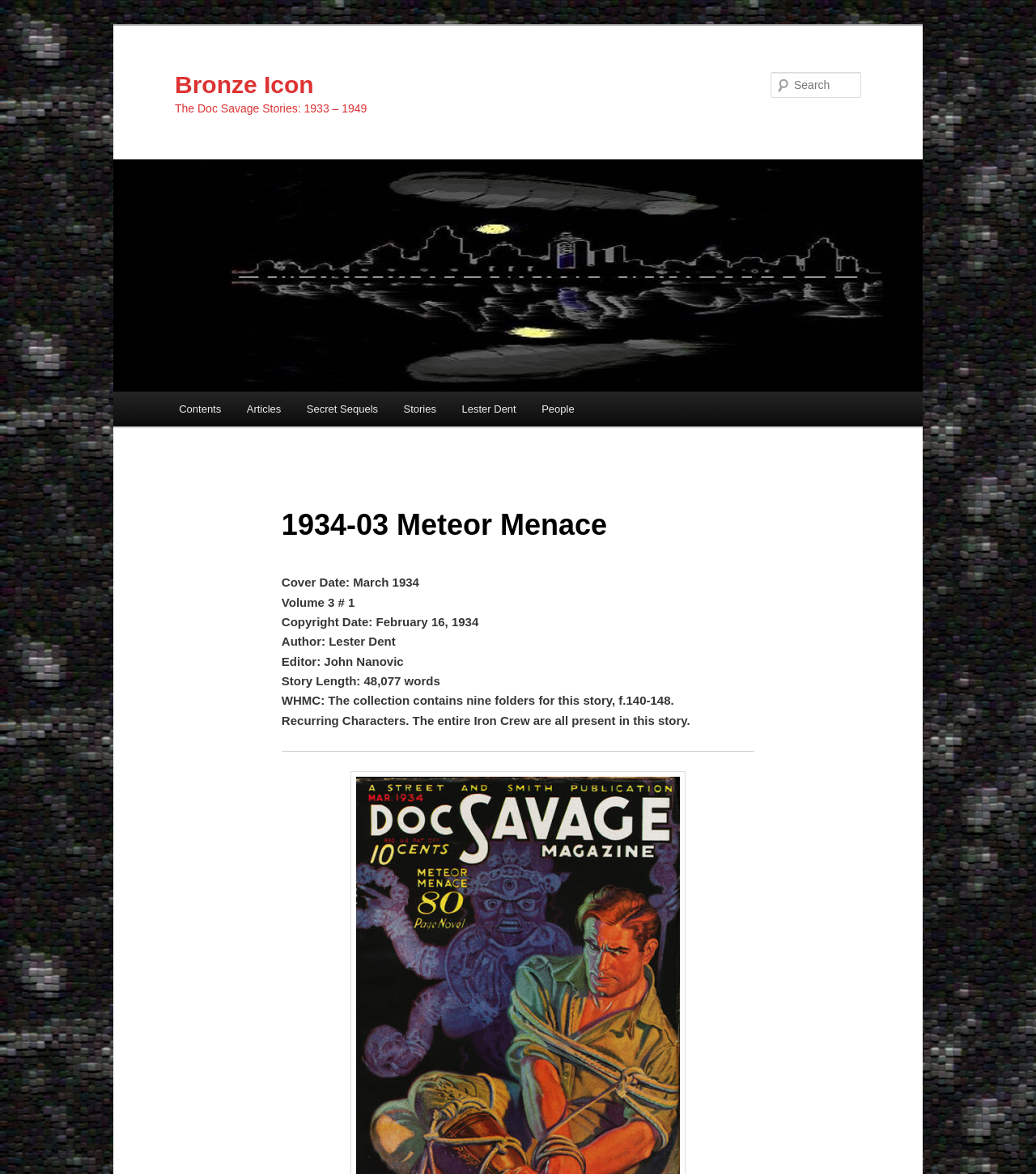What is the story length in words?
Look at the screenshot and respond with a single word or phrase.

48,077 words